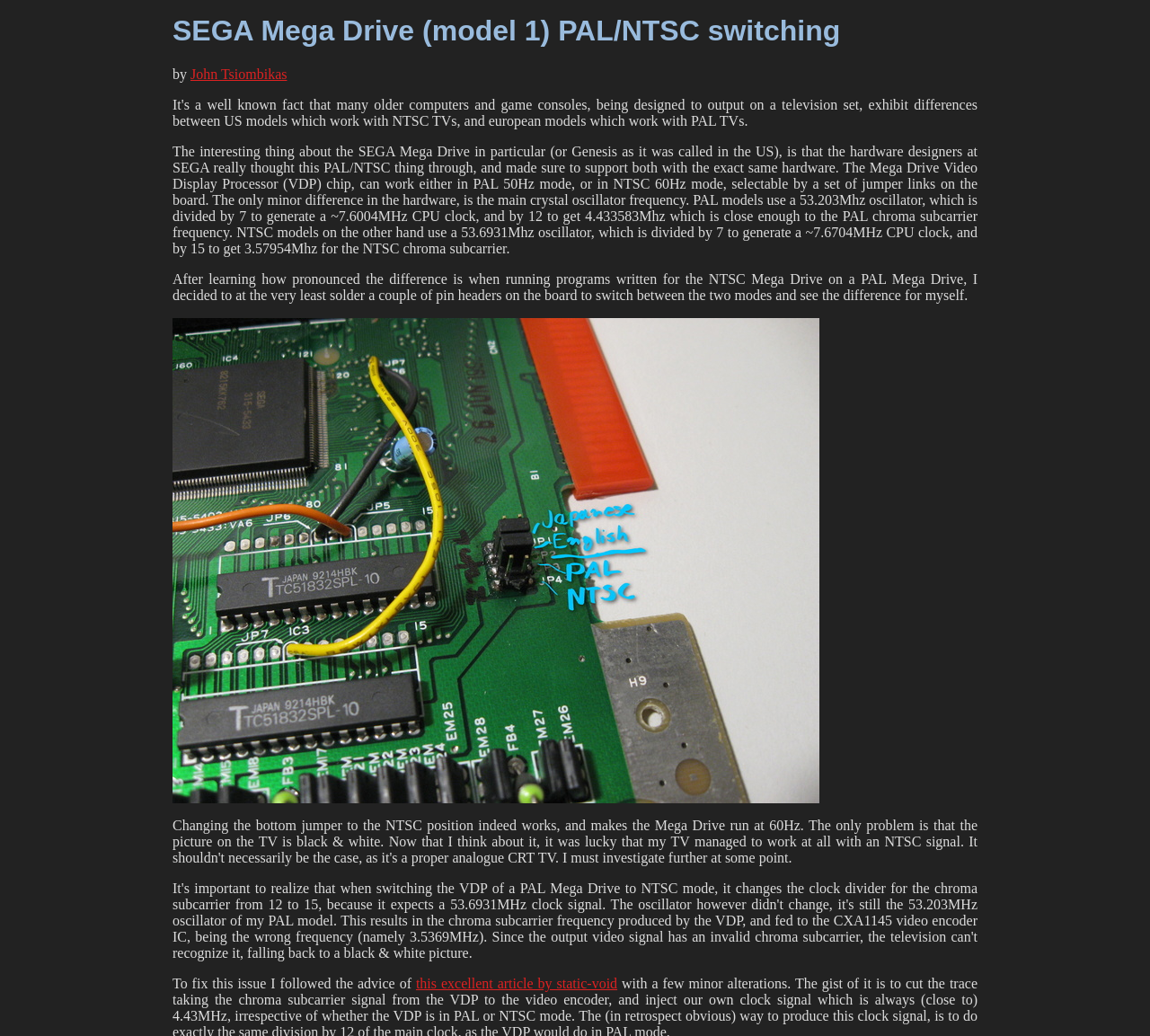Craft a detailed narrative of the webpage's structure and content.

The webpage is about SEGA Mega Drive (model 1) PAL/NTSC switching. At the top, there is a heading with the same title. Below the heading, the author's name "John Tsiombikas" is mentioned. 

The main content of the webpage is a detailed article about the SEGA Mega Drive's hardware design, specifically its ability to support both PAL and NTSC modes. The article explains how the Mega Drive Video Display Processor (VDP) chip can work in either PAL 50Hz mode or NTSC 60Hz mode, and the minor differences in the hardware between PAL and NTSC models. 

The article is divided into several paragraphs, with the first paragraph introducing the topic and the second paragraph explaining the technical details of the PAL and NTSC modes. 

In the middle of the article, there is an image of "jumpers" which is a crucial component in switching between PAL and NTSC modes. The image is positioned to the right of the text, and the link "jumpers" is placed above the image. 

The article continues with the author's experience of running NTSC programs on a PAL Mega Drive and their decision to add pin headers to switch between the two modes. The final paragraph mentions an article by "static-void" that provides a solution to a related issue. The link to this article is placed at the bottom of the page.